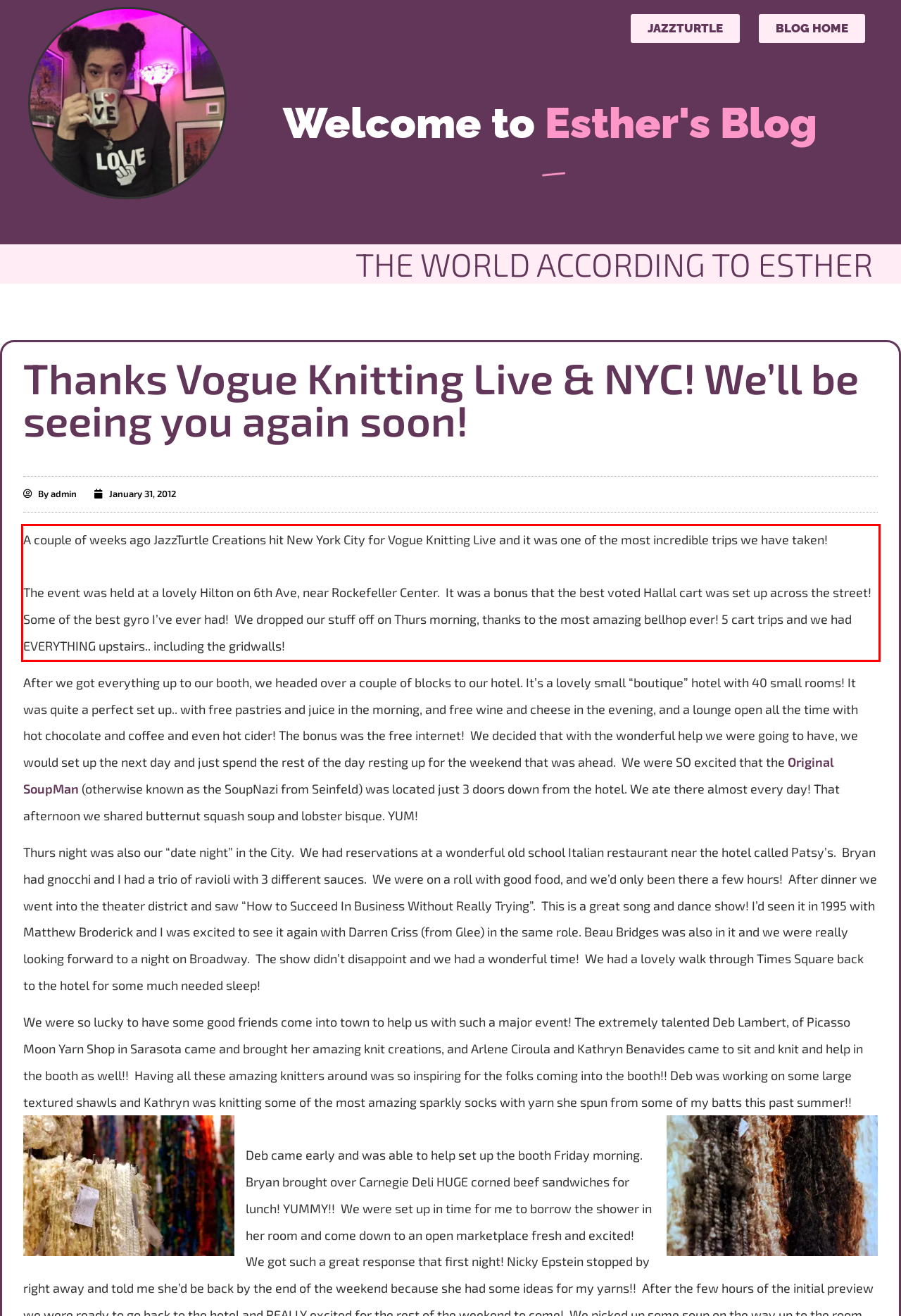Please examine the webpage screenshot containing a red bounding box and use OCR to recognize and output the text inside the red bounding box.

A couple of weeks ago JazzTurtle Creations hit New York City for Vogue Knitting Live and it was one of the most incredible trips we have taken! The event was held at a lovely Hilton on 6th Ave, near Rockefeller Center. It was a bonus that the best voted Hallal cart was set up across the street! Some of the best gyro I’ve ever had! We dropped our stuff off on Thurs morning, thanks to the most amazing bellhop ever! 5 cart trips and we had EVERYTHING upstairs.. including the gridwalls!